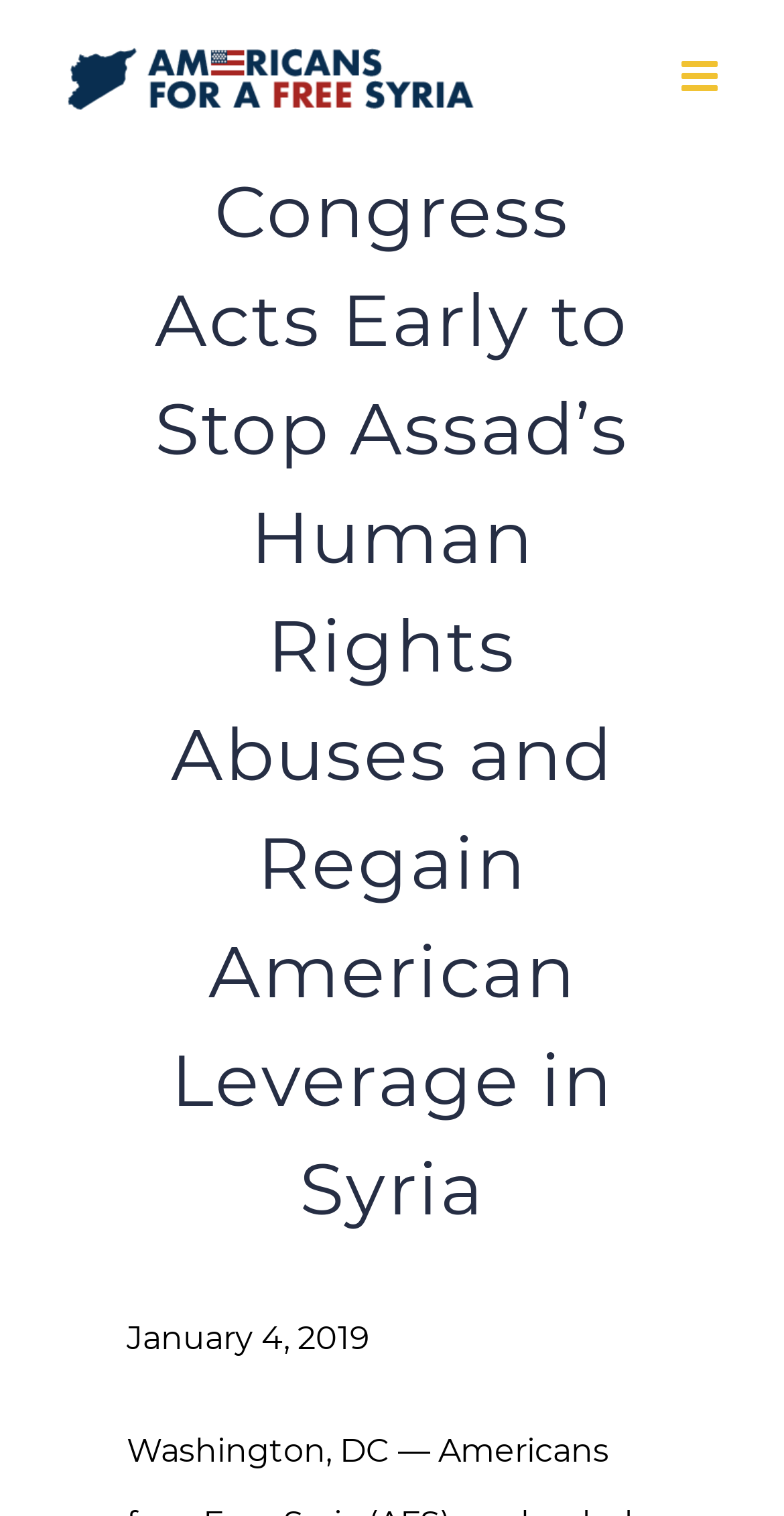Extract the bounding box for the UI element that matches this description: "aria-label="Toggle mobile menu"".

[0.869, 0.036, 0.923, 0.064]